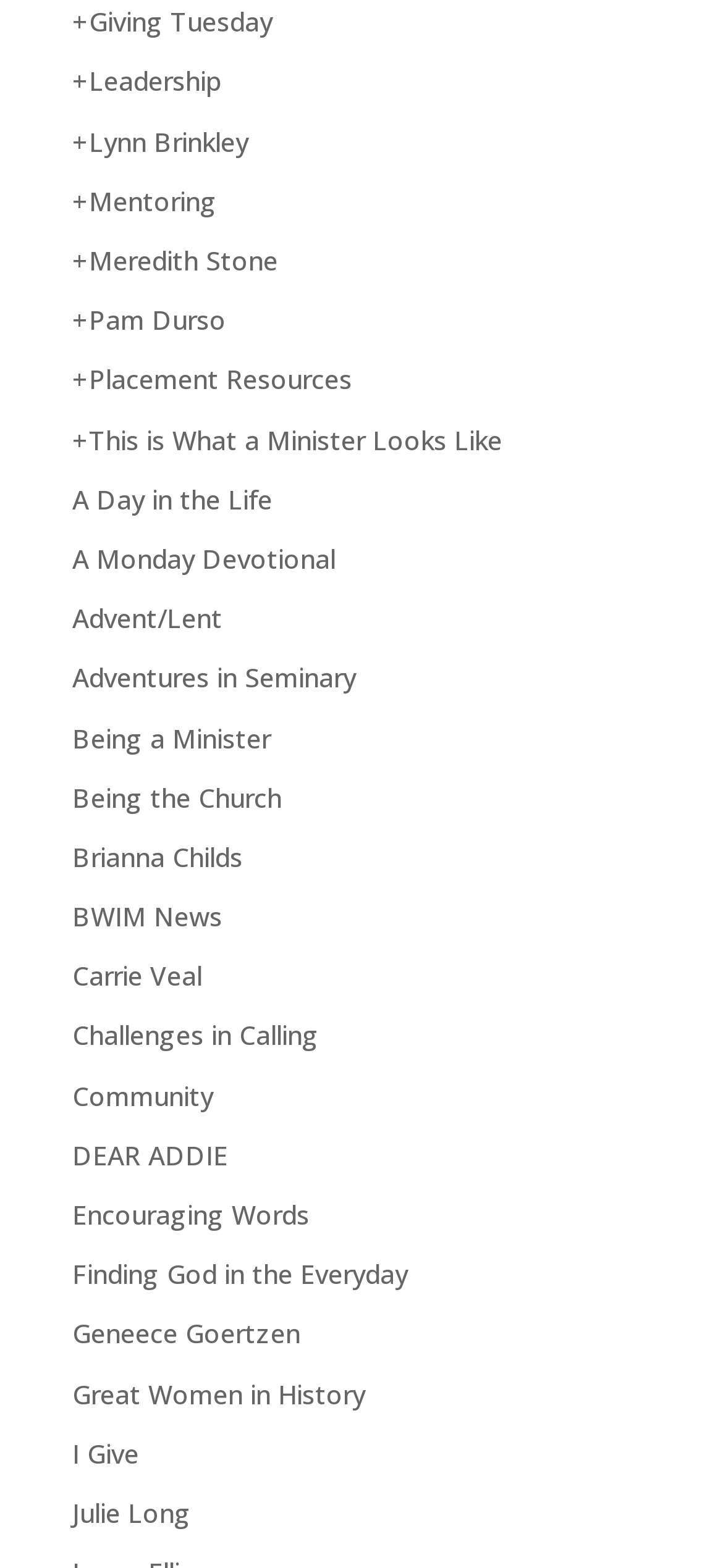Answer the following query concisely with a single word or phrase:
How many links are on this webpage?

39